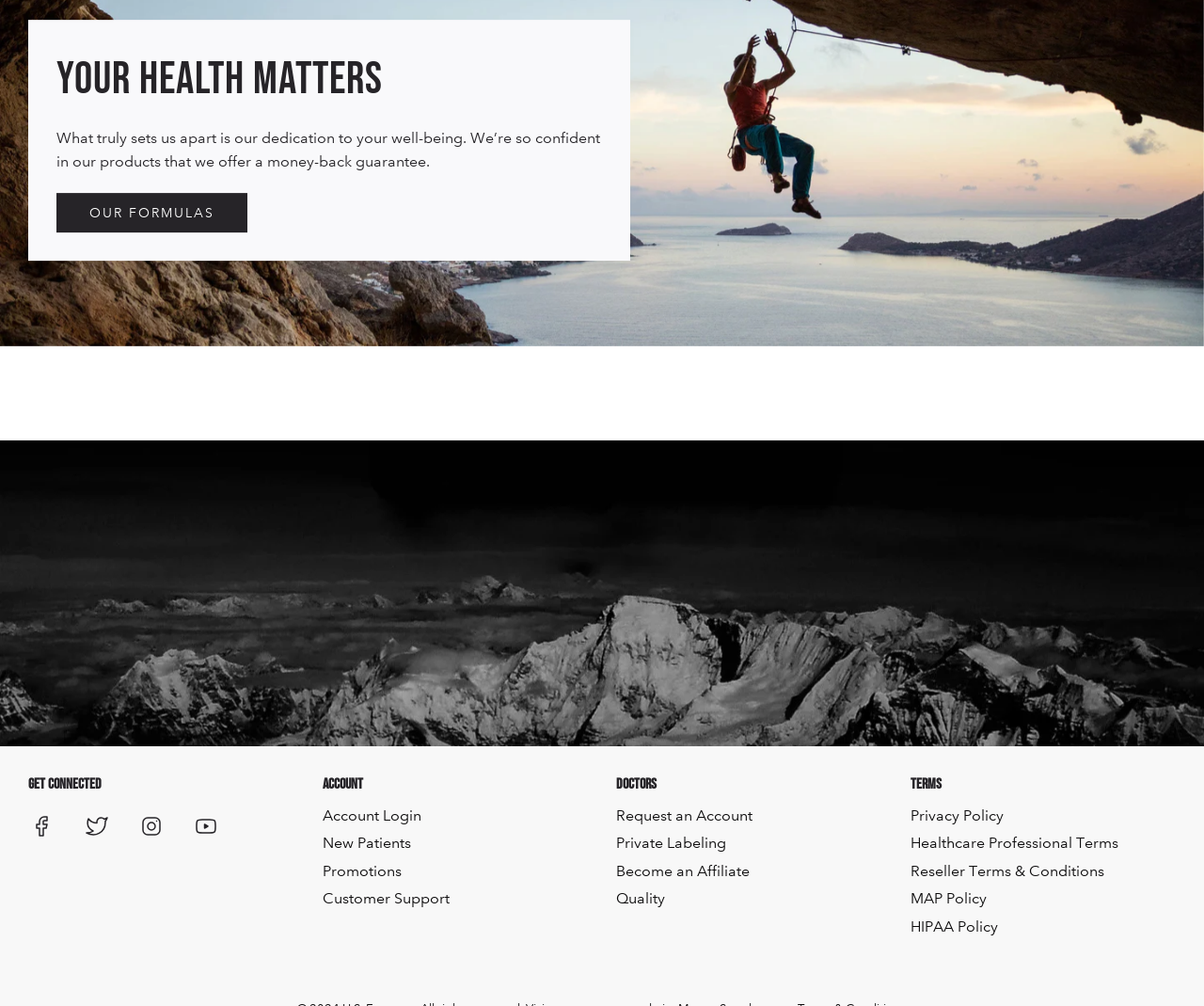Find the bounding box coordinates for the HTML element described as: "Family". The coordinates should consist of four float values between 0 and 1, i.e., [left, top, right, bottom].

None